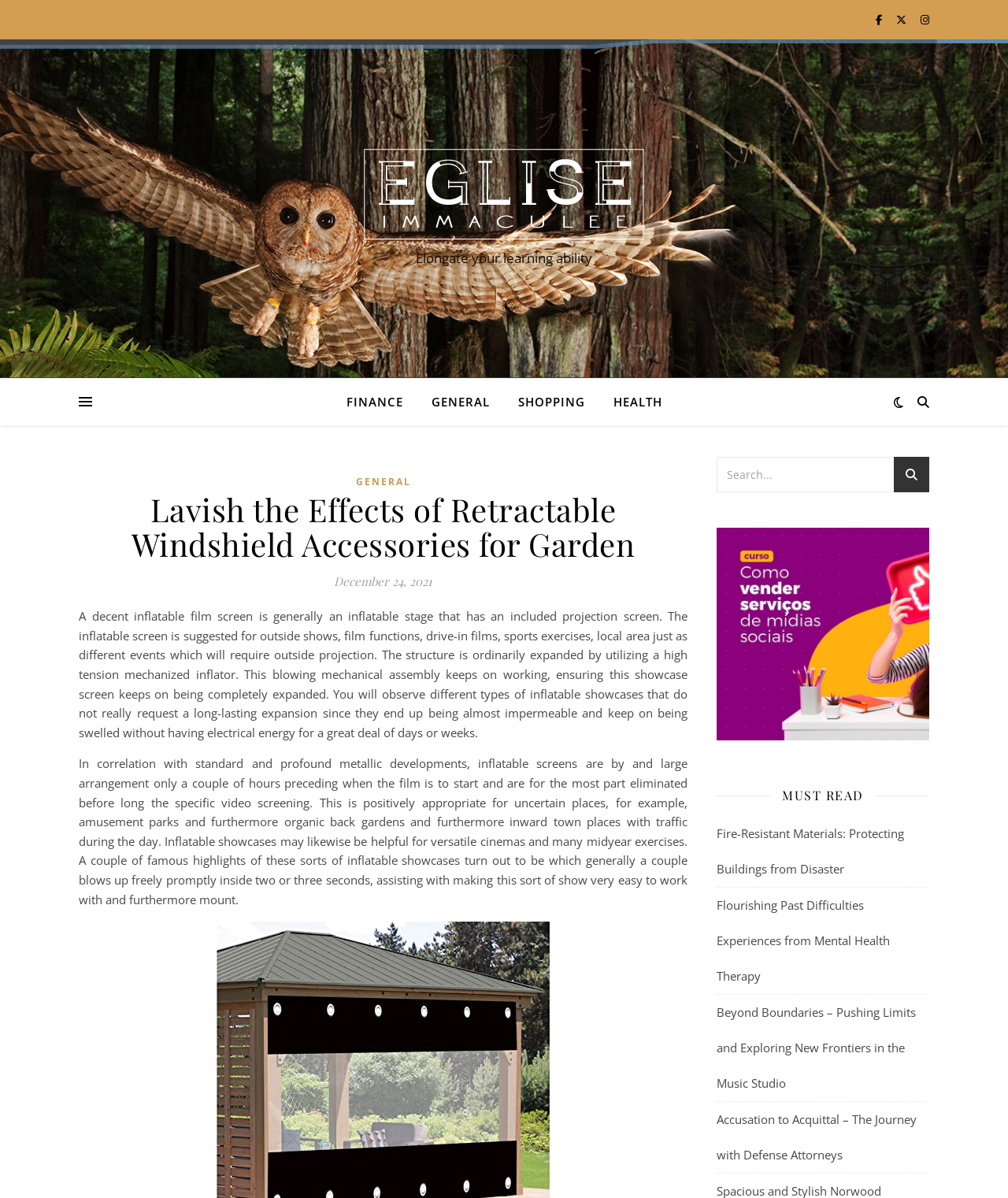Determine the bounding box coordinates of the clickable element to achieve the following action: 'Click the link to Omegle'. Provide the coordinates as four float values between 0 and 1, formatted as [left, top, right, bottom].

None